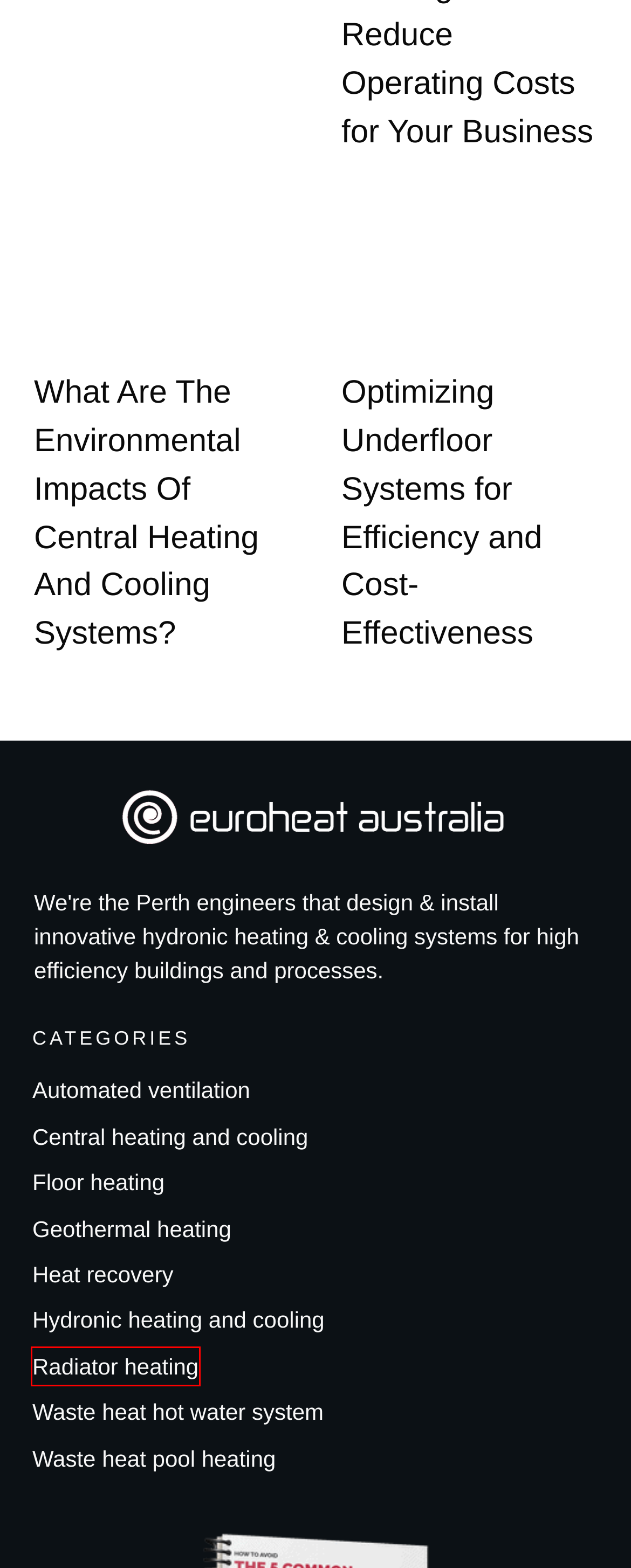Observe the provided screenshot of a webpage with a red bounding box around a specific UI element. Choose the webpage description that best fits the new webpage after you click on the highlighted element. These are your options:
A. Waste heat pool heating Archives - Euroheat Australia (WA)
B. Geothermal heating Archives - Euroheat Australia (WA)
C. Radiator heating Archives - Euroheat Australia (WA)
D. Central heating and cooling Archives - Euroheat Australia (WA)
E. Heat recovery Archives - Euroheat Australia (WA)
F. Waste heat hot water system Archives - Euroheat Australia (WA)
G. Optimizing Underfloor Systems for Efficiency and Cost-Effectiveness - Euroheat Australia (WA)
H. Automated ventilation Archives - Euroheat Australia (WA)

C